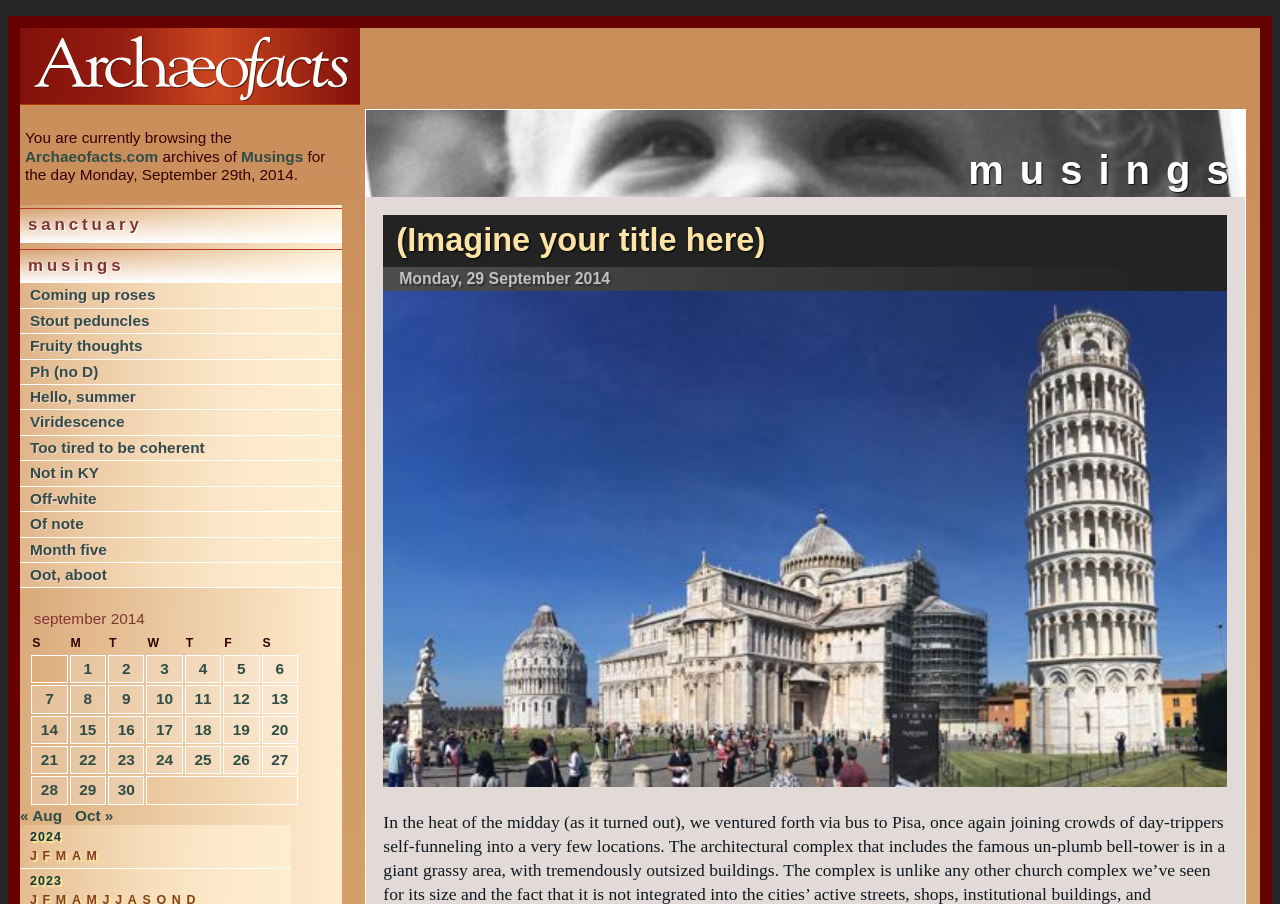Bounding box coordinates must be specified in the format (top-left x, top-left y, bottom-right x, bottom-right y). All values should be floating point numbers between 0 and 1. What are the bounding box coordinates of the UI element described as: Musings

[0.022, 0.283, 0.097, 0.304]